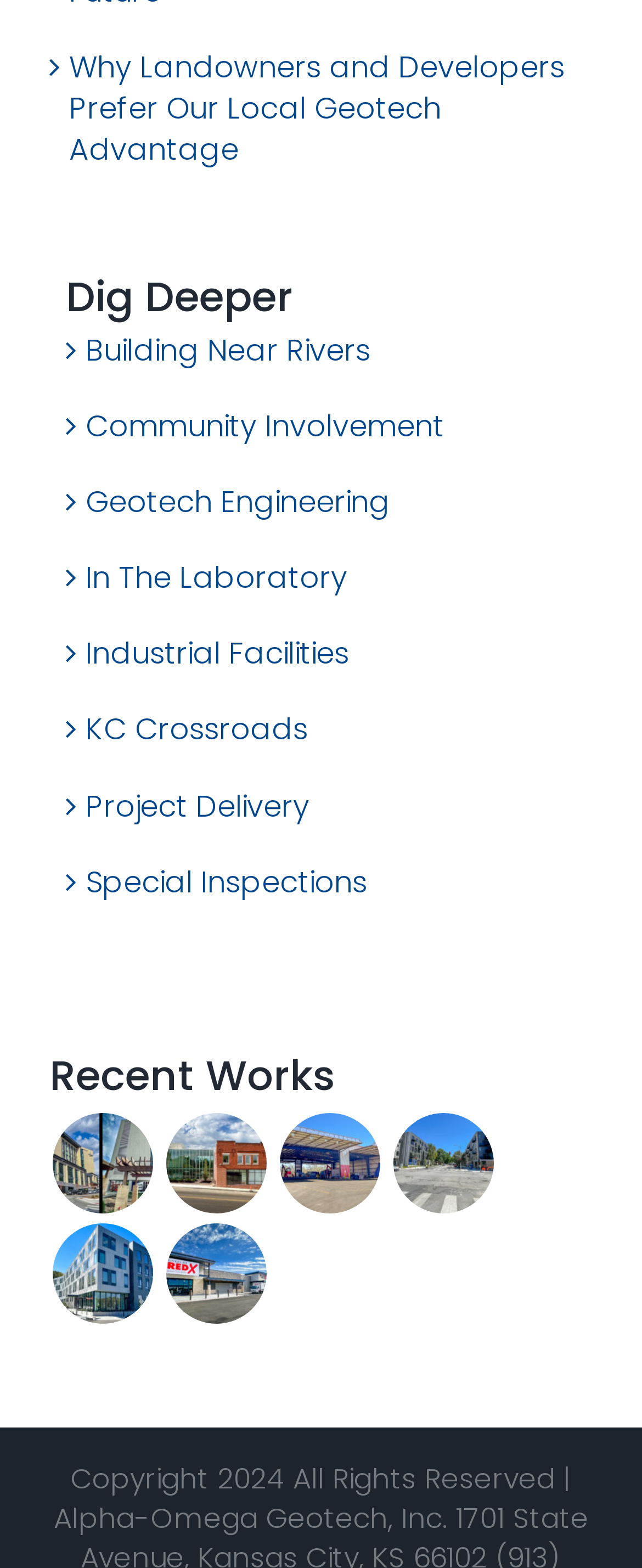How many headings are on the webpage?
Refer to the screenshot and respond with a concise word or phrase.

2